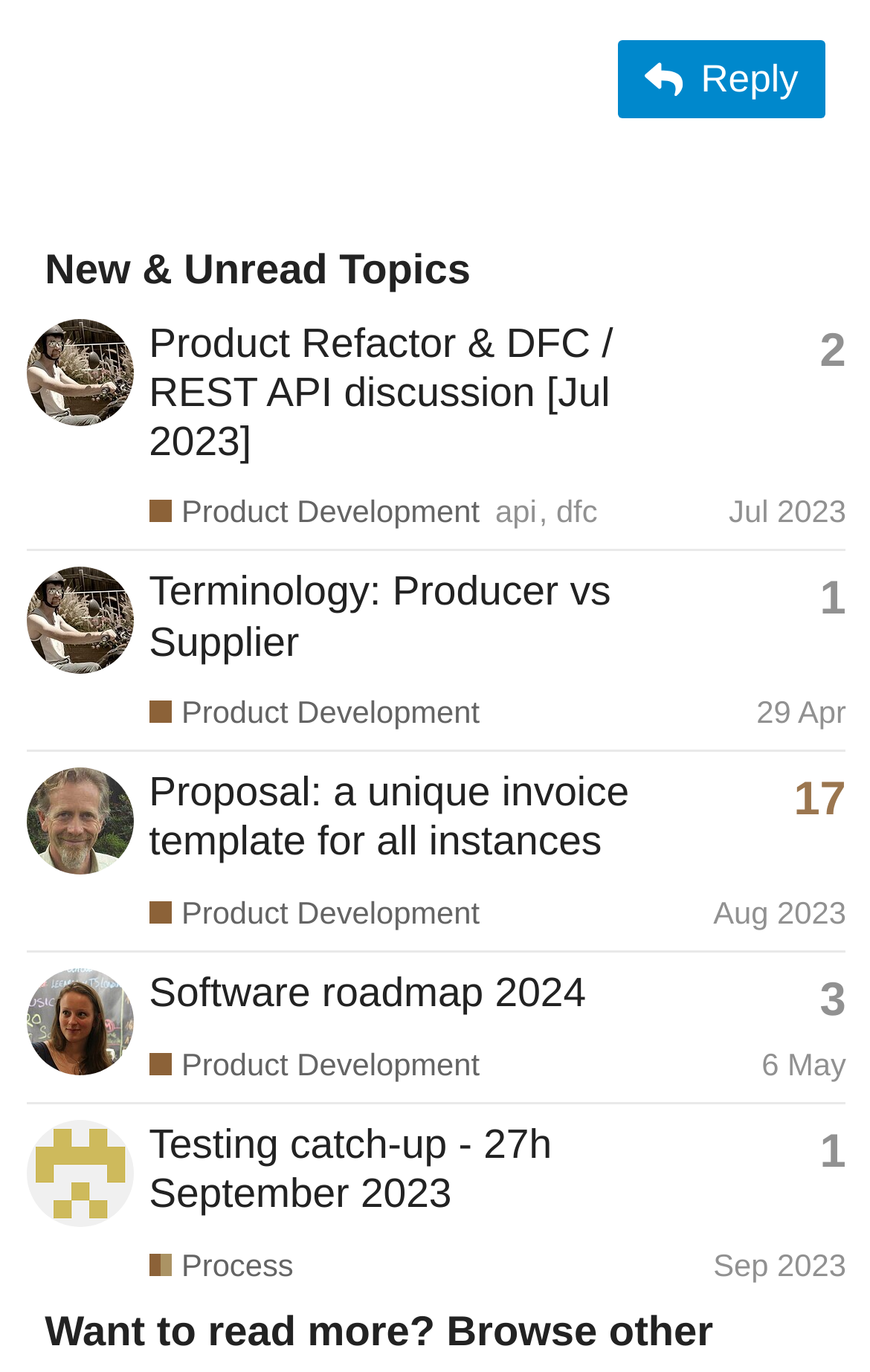When was the topic 'Testing catch-up - 27h September 2023' created? From the image, respond with a single word or brief phrase.

Sep 27, 2023